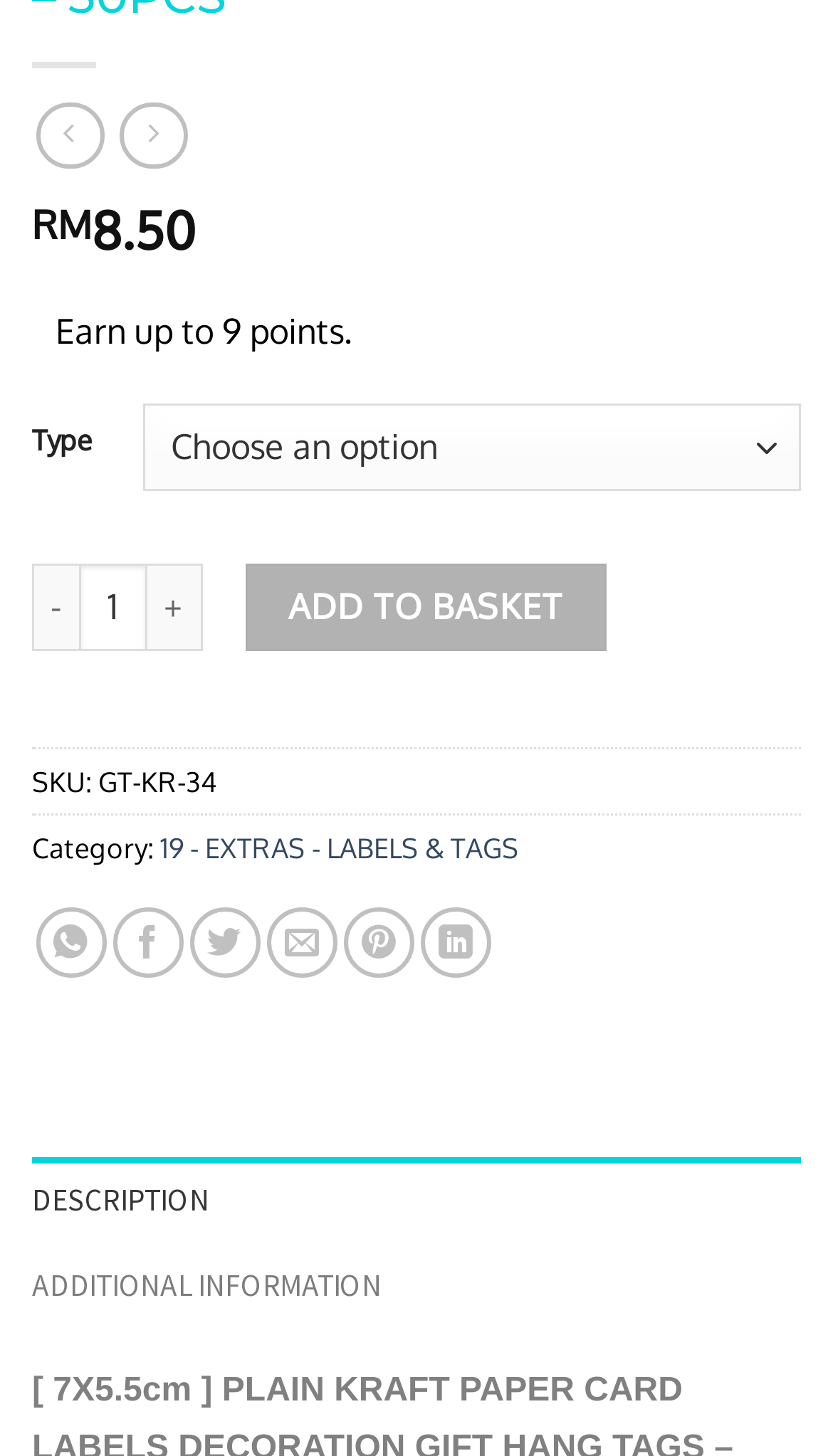Determine the bounding box coordinates for the clickable element to execute this instruction: "Click the 'ADD TO BASKET' button". Provide the coordinates as four float numbers between 0 and 1, i.e., [left, top, right, bottom].

[0.295, 0.388, 0.727, 0.447]